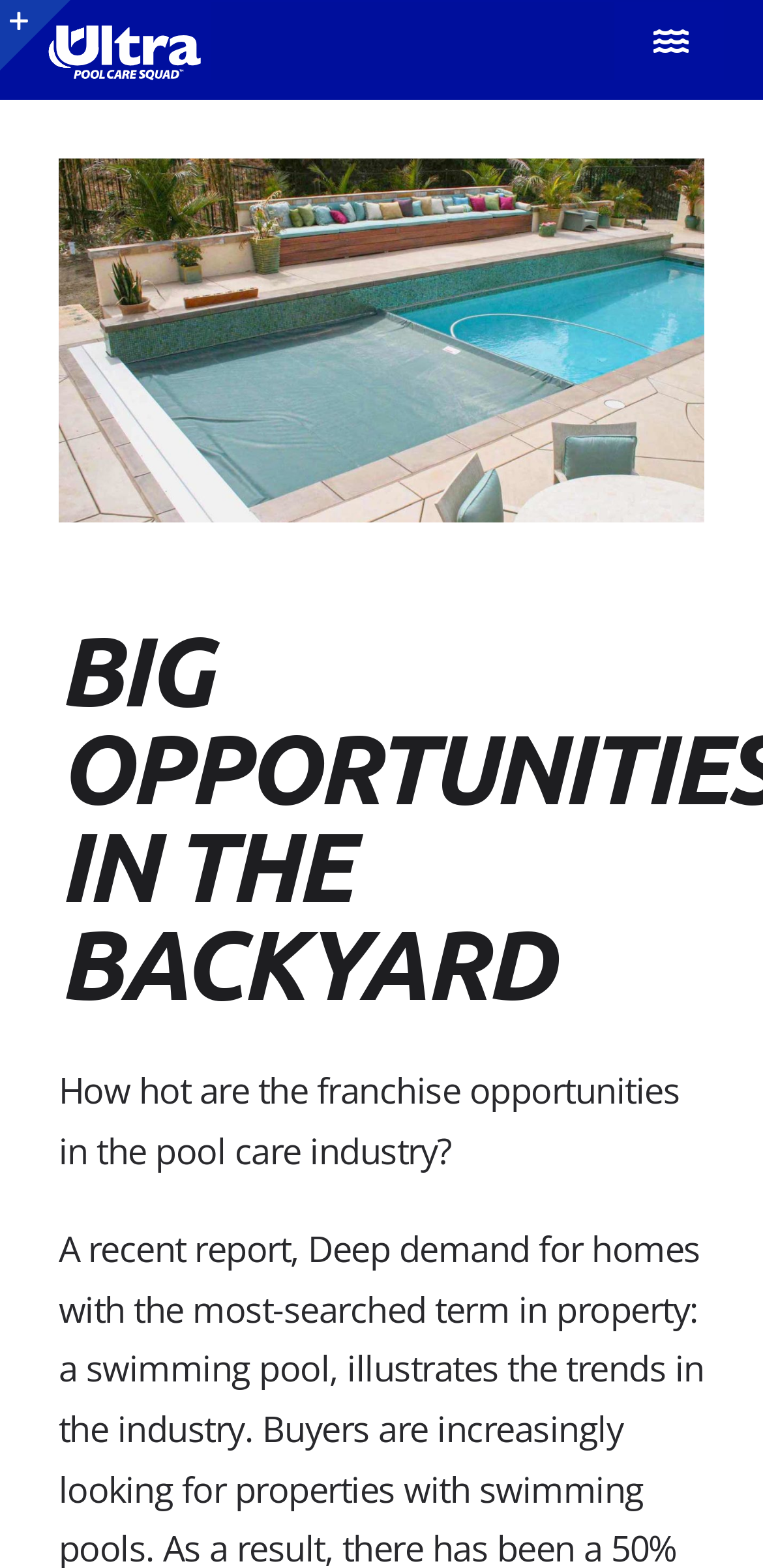Provide a thorough and detailed response to the question by examining the image: 
How many links are in the navigation menu?

The navigation menu is located at the top right corner of the webpage, and it contains 11 links: 'About', 'UPCS Info', 'Support & Training', 'Investment', 'Steps to Ownership', 'Available Opportunities', 'Blog', 'Frequently asked questions', and 'Contact Us'.